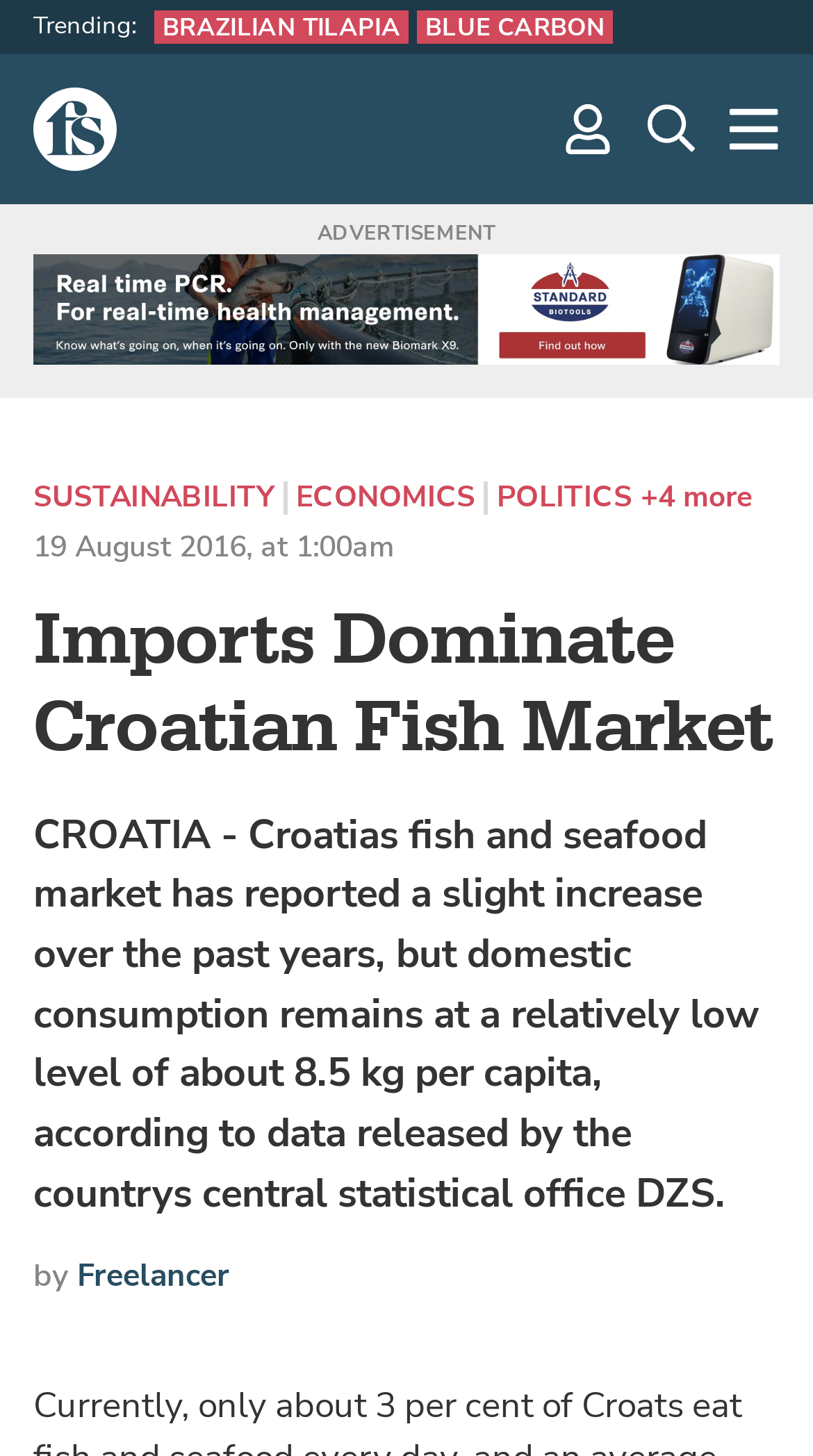Locate the primary headline on the webpage and provide its text.

Imports Dominate Croatian Fish Market